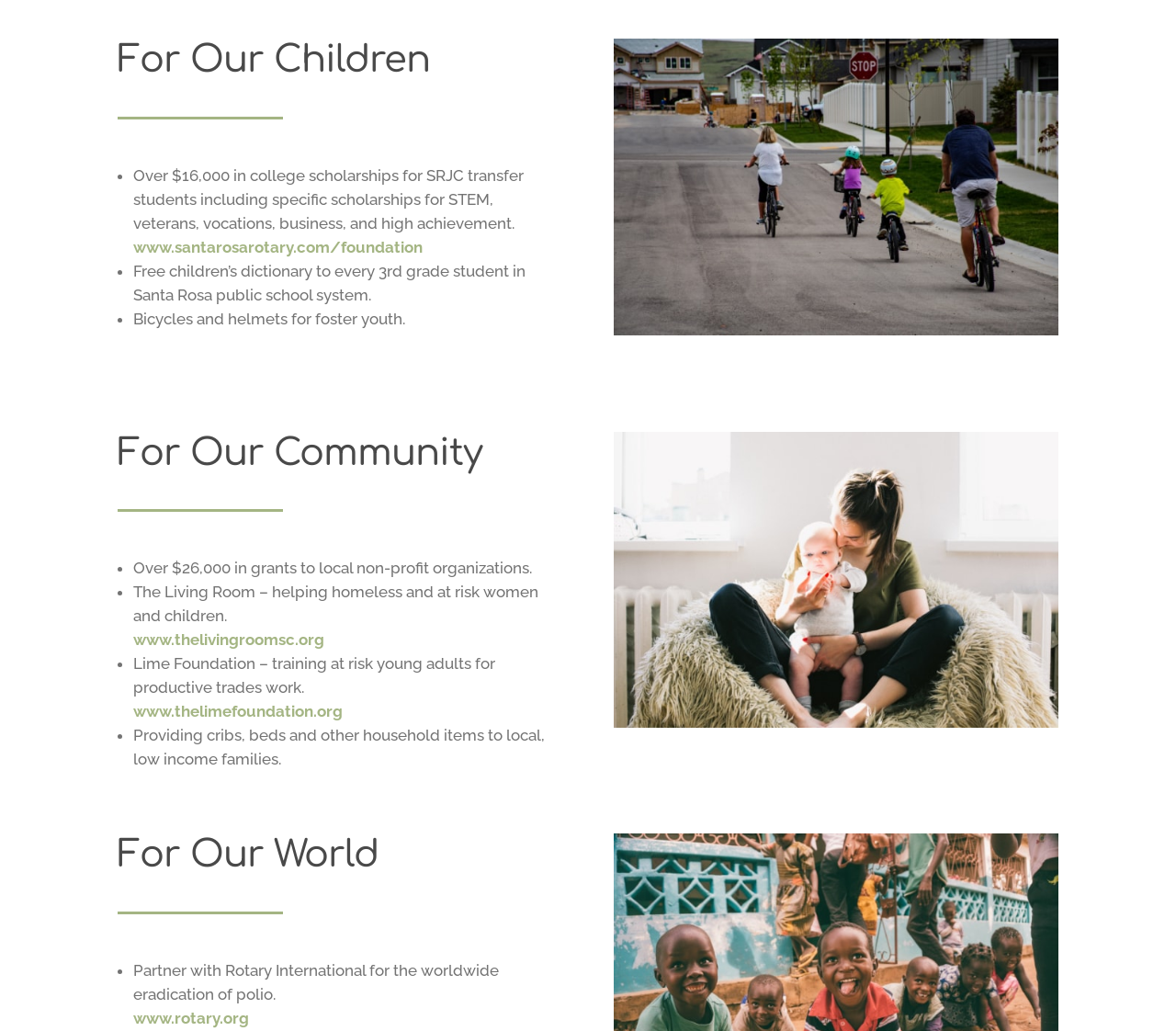What is the focus of the scholarships mentioned?
With the help of the image, please provide a detailed response to the question.

The focus of the scholarships mentioned can be determined by reading the text 'Over $16,000 in college scholarships for SRJC transfer students including specific scholarships for STEM, veterans, vocations, business, and high achievement.' This text indicates that the scholarships are focused on specific areas such as STEM, veterans, vocations, business, and high achievement.